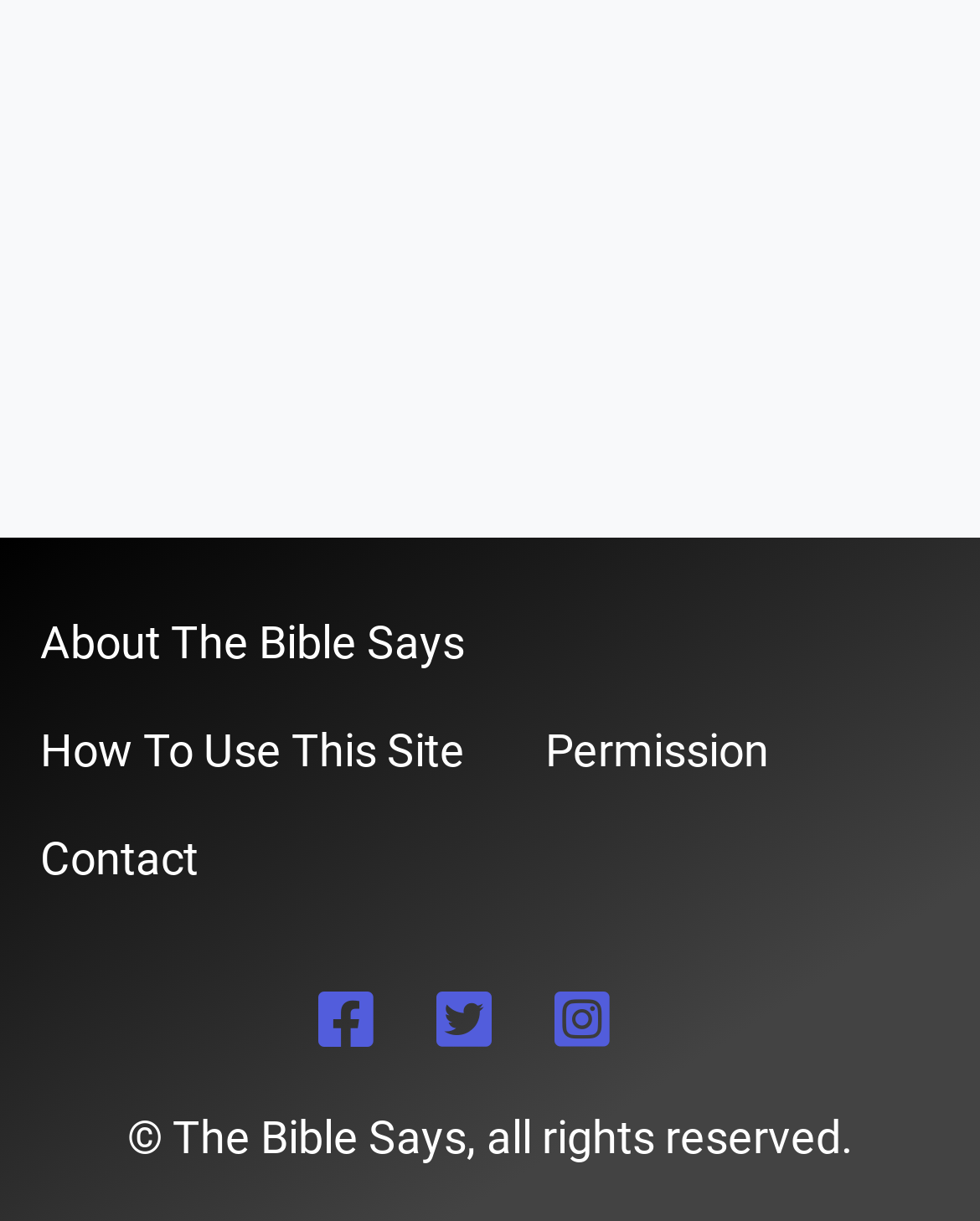What is the purpose of the website?
Please provide a single word or phrase in response based on the screenshot.

To provide information about the Bible